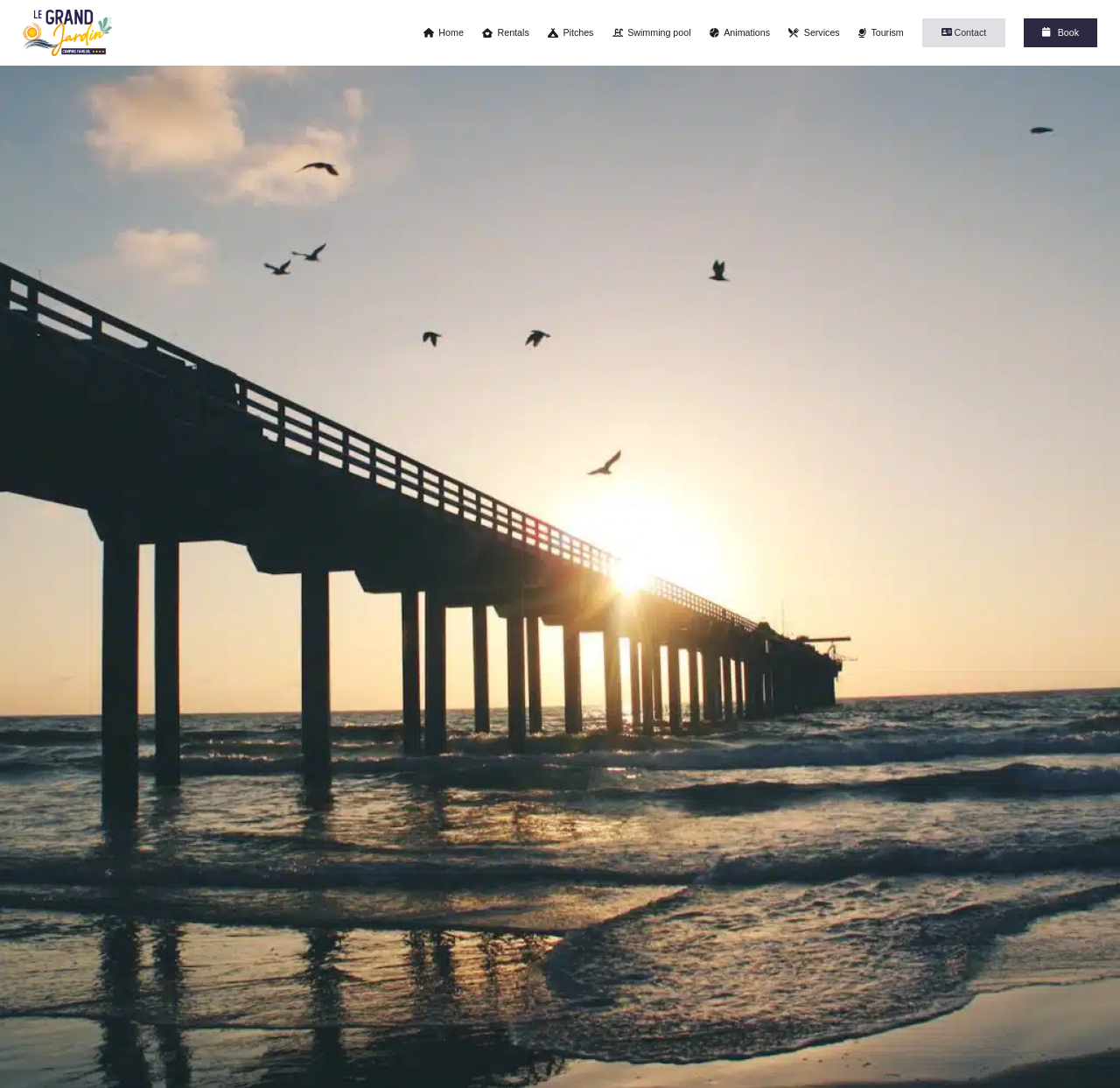Kindly determine the bounding box coordinates of the area that needs to be clicked to fulfill this instruction: "contact us".

[0.85, 0.025, 0.881, 0.035]